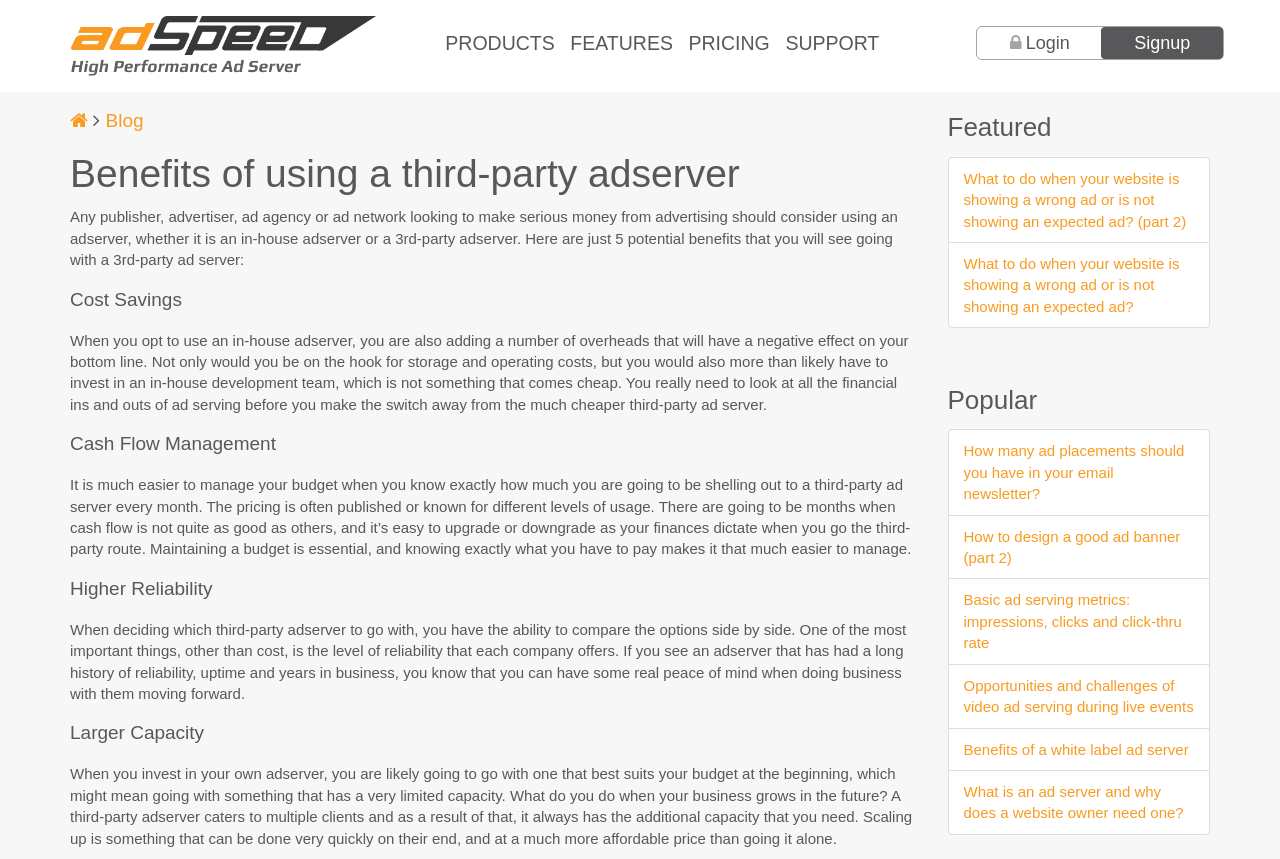Answer succinctly with a single word or phrase:
How many navigation links are in the top header?

5